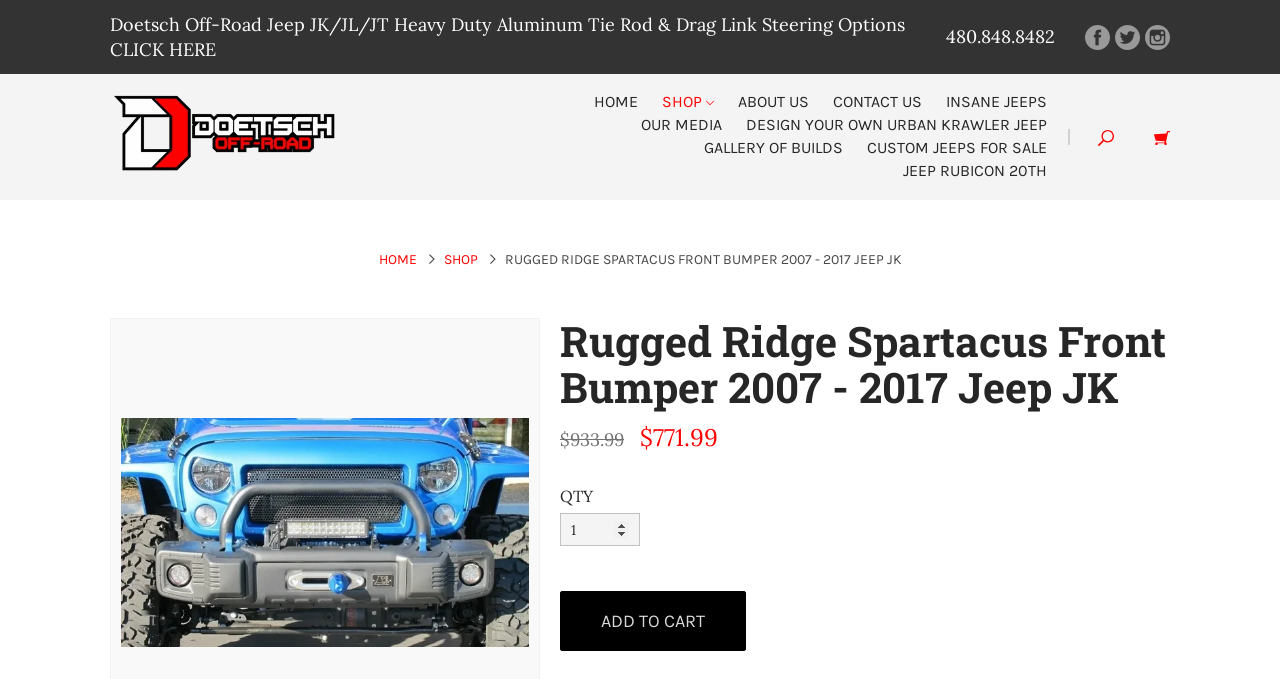Please respond to the question with a concise word or phrase:
What is the name of the company displayed on the webpage?

Doetsch Off-Road